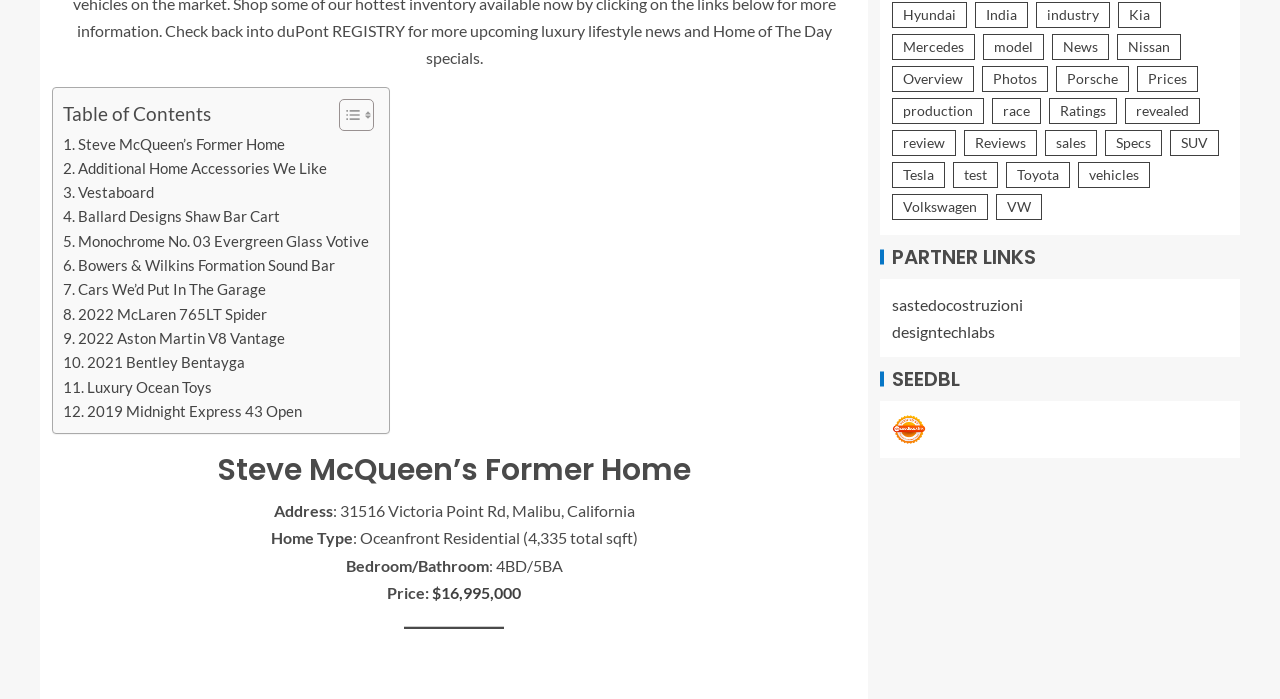Based on the provided description, "Additional Home Accessories We Like", find the bounding box of the corresponding UI element in the screenshot.

[0.049, 0.223, 0.255, 0.258]